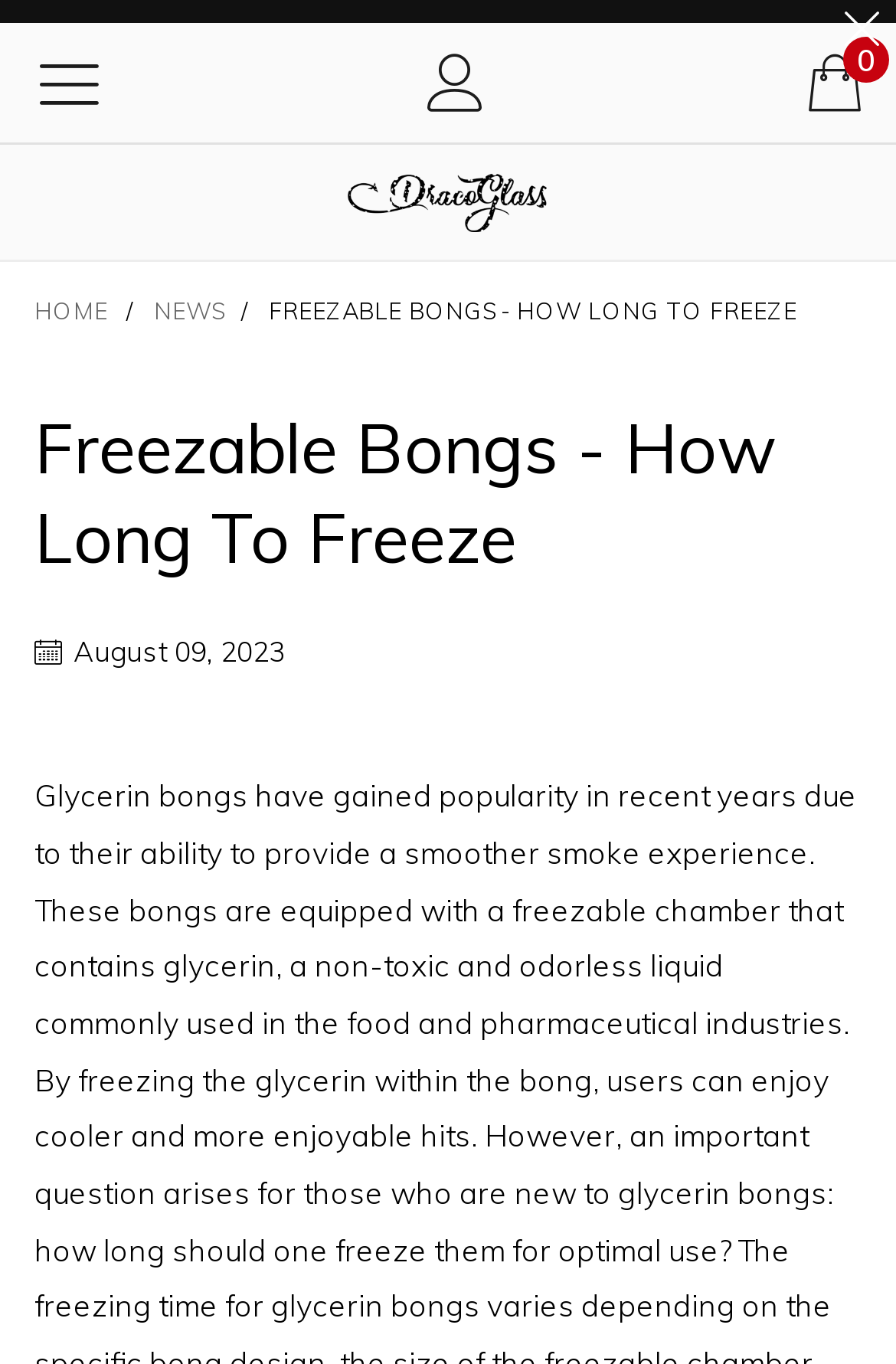Please identify the bounding box coordinates of the element's region that I should click in order to complete the following instruction: "read NEWS". The bounding box coordinates consist of four float numbers between 0 and 1, i.e., [left, top, right, bottom].

[0.172, 0.218, 0.256, 0.239]